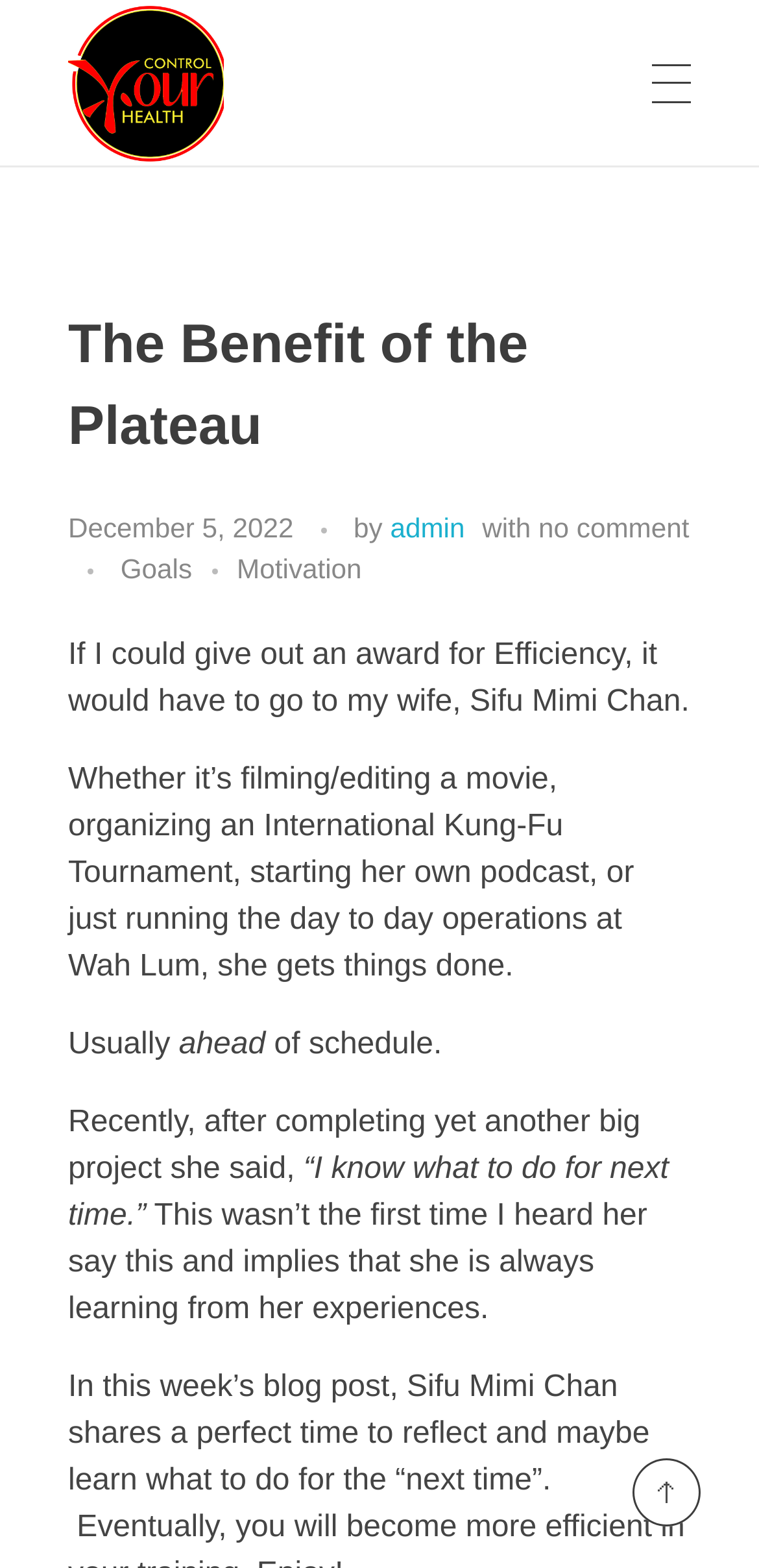Can you determine the bounding box coordinates of the area that needs to be clicked to fulfill the following instruction: "Read the article by admin"?

[0.514, 0.326, 0.612, 0.346]